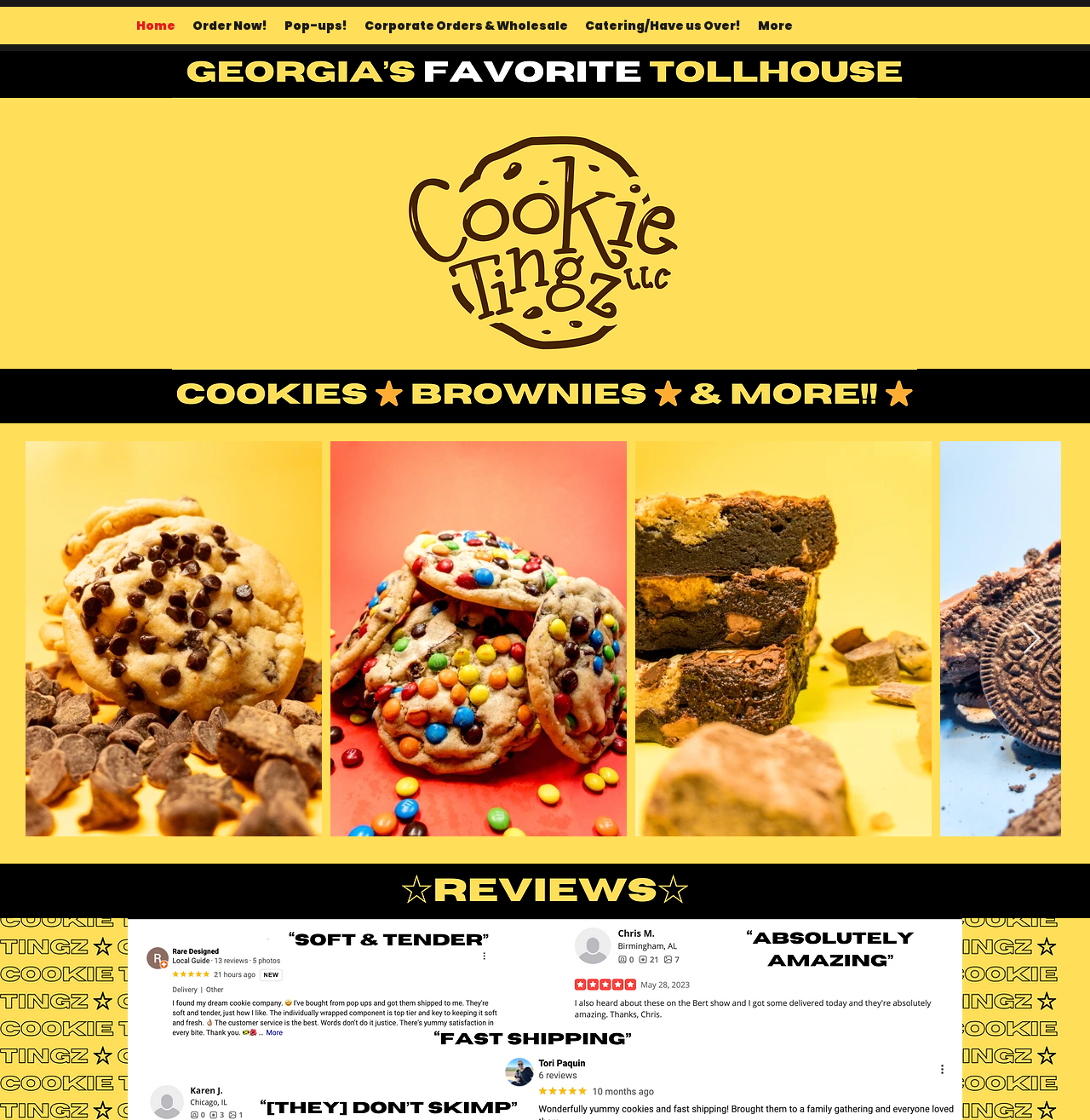What type of products are featured on the homepage?
From the screenshot, provide a brief answer in one word or phrase.

Cookies and brownies